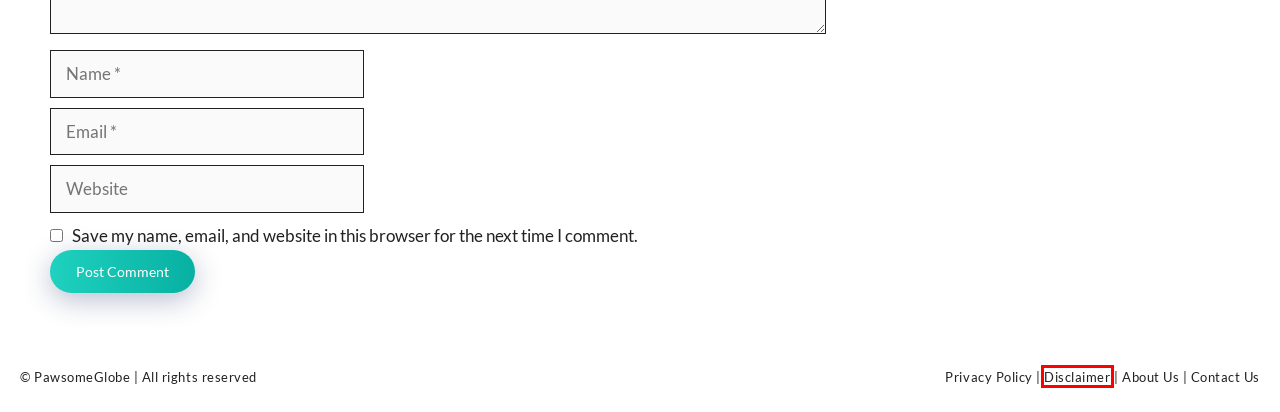Given a screenshot of a webpage with a red bounding box, please pick the webpage description that best fits the new webpage after clicking the element inside the bounding box. Here are the candidates:
A. Disclaimer | Pawsome Globe
B. Understanding The Role Of Dopamine Detox In Recovery | Pawsome Globe
C. Weight Loss Archives | Pawsome Globe
D. About Us | Pawsome Globe
E. Exploring Virtual Reality Therapy In Addiction Treatment | Pawsome Globe
F. Contact Us | Pawsome Globe
G. The Connection Between Eating Disorders And Substance Abuse | Pawsome Globe
H. Privacy Policy | Pawsome Globe

A